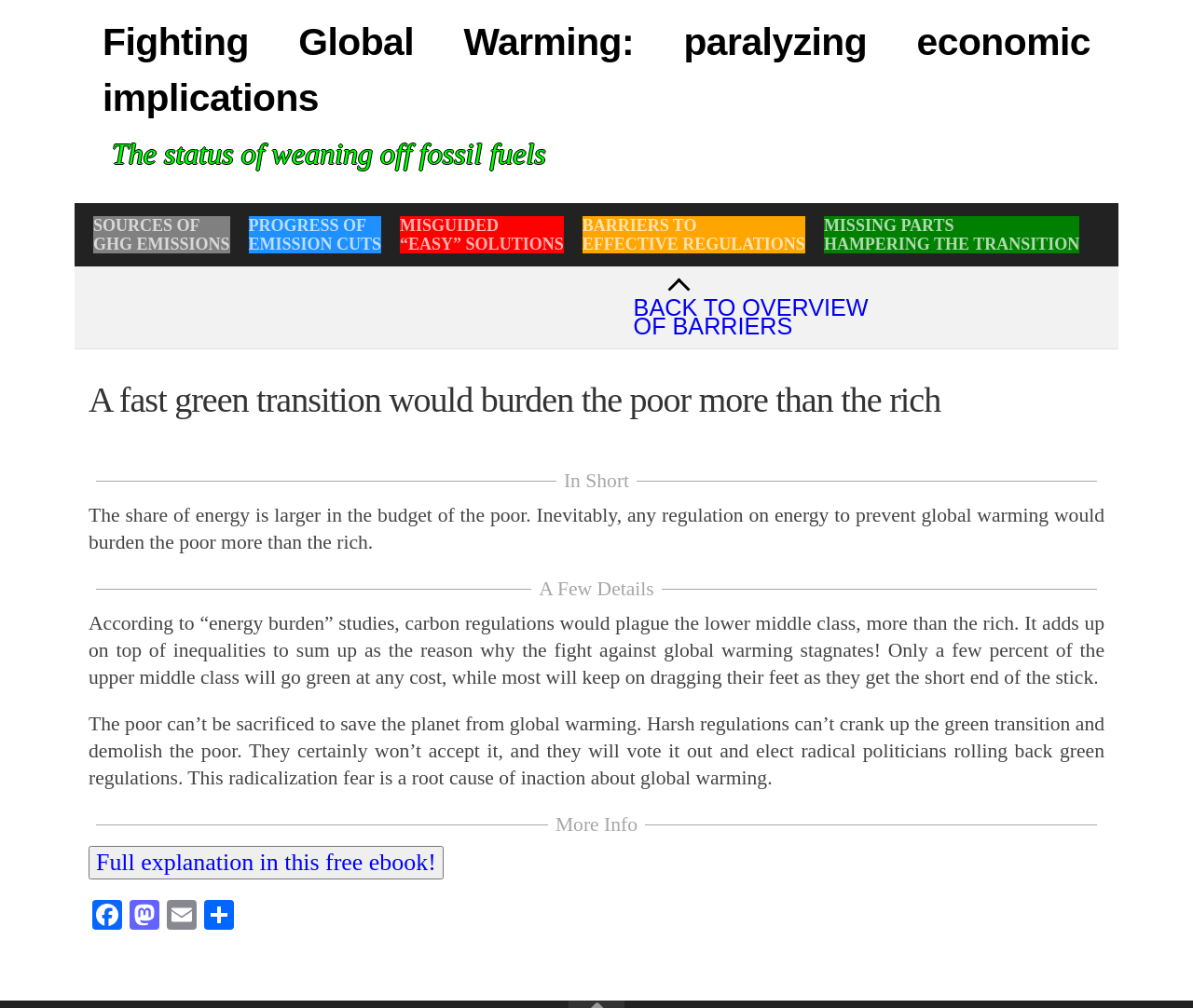Locate the bounding box coordinates of the area to click to fulfill this instruction: "Share on Facebook". The bounding box should be presented as four float numbers between 0 and 1, in the order [left, top, right, bottom].

[0.074, 0.892, 0.105, 0.927]